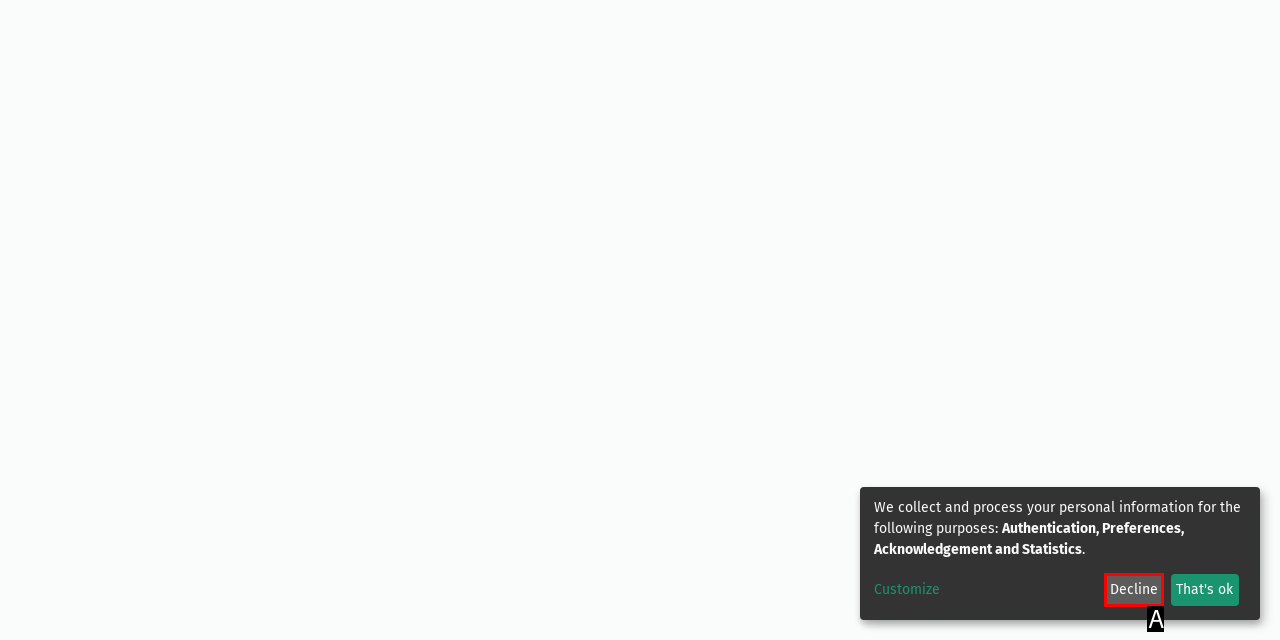Identify the option that best fits this description: Decline
Answer with the appropriate letter directly.

A